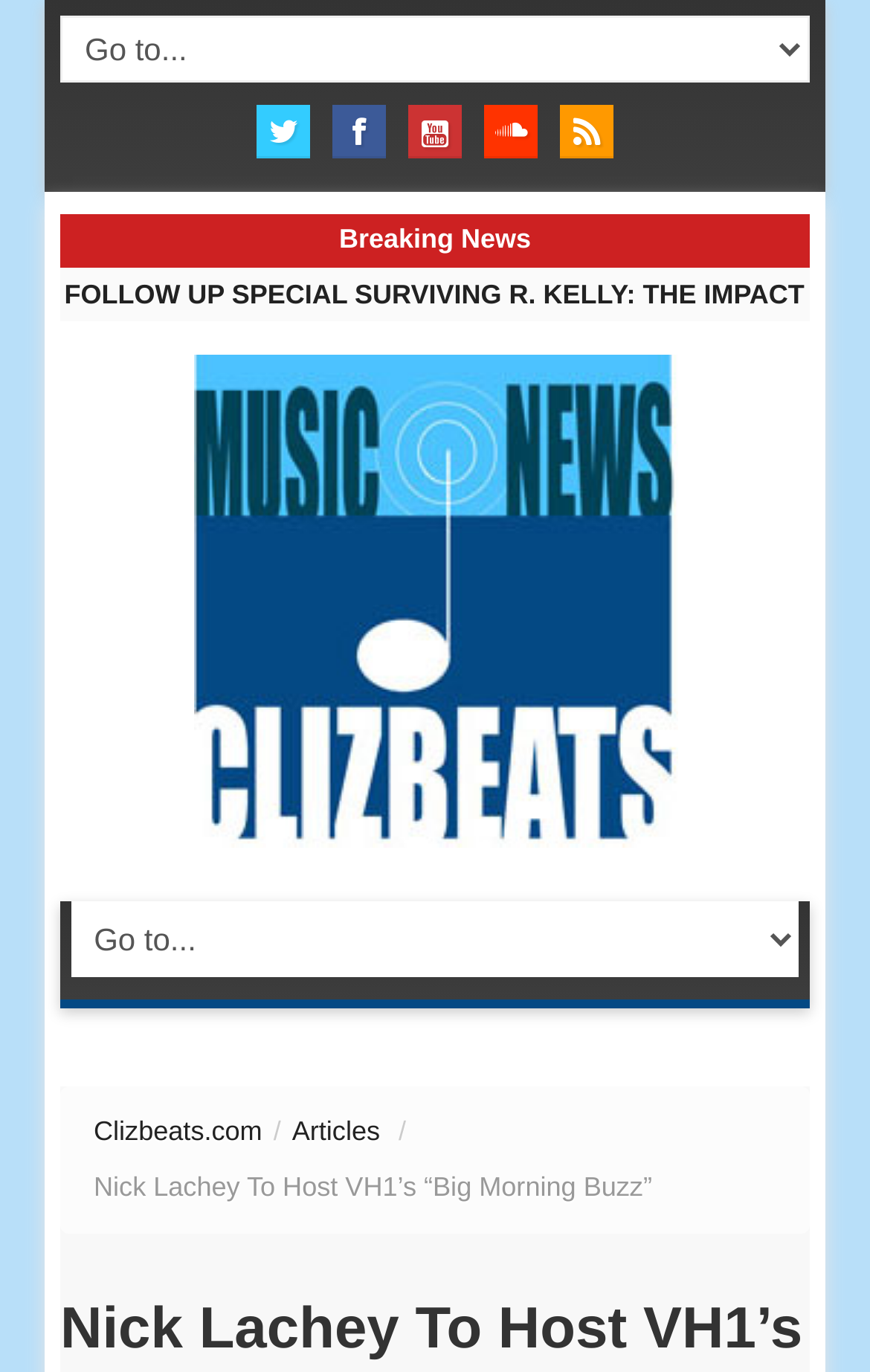How many social media links are there?
Please look at the screenshot and answer using one word or phrase.

5